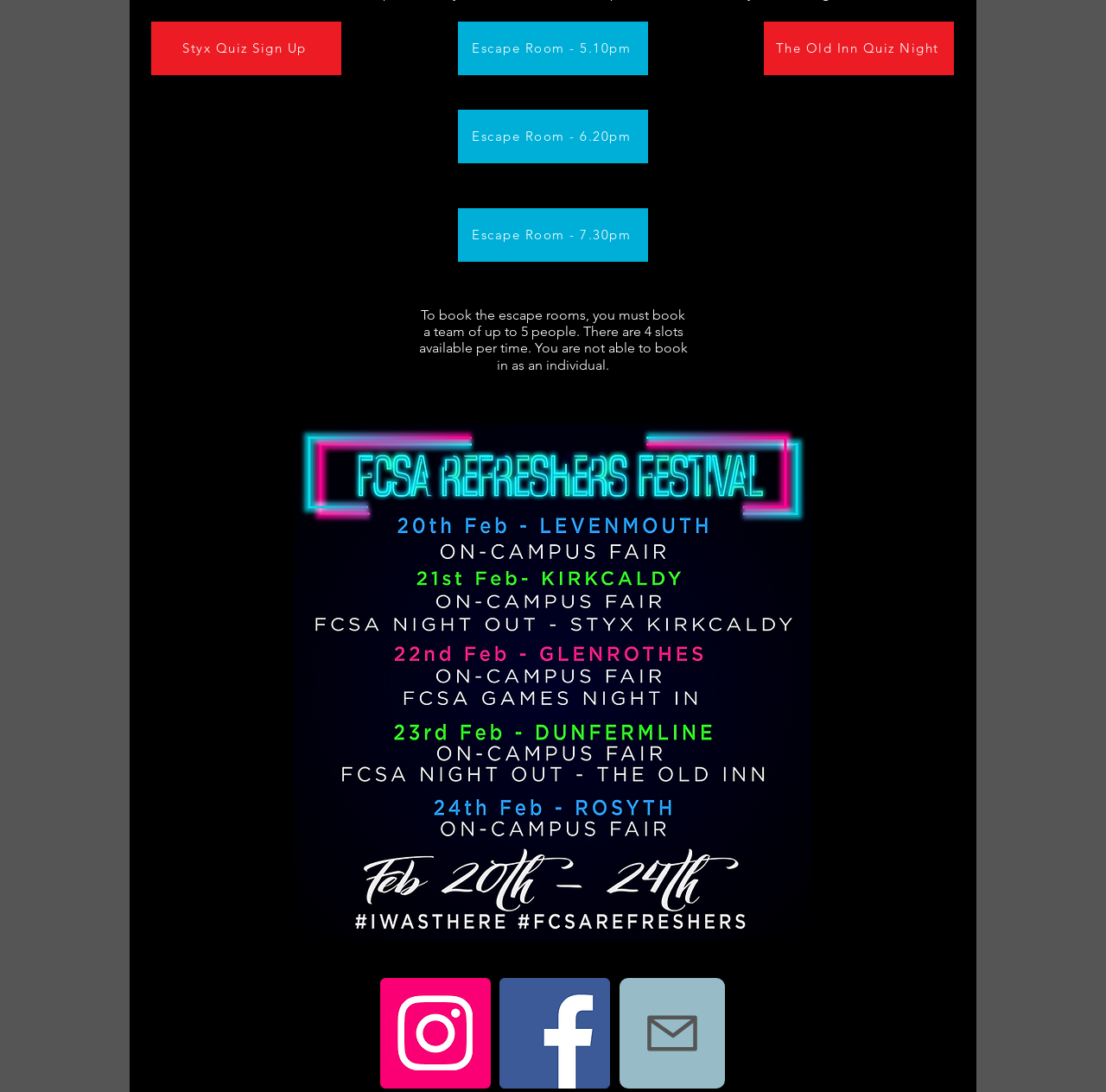Based on the element description aria-label="Facebook", identify the bounding box coordinates for the UI element. The coordinates should be in the format (top-left x, top-left y, bottom-right x, bottom-right y) and within the 0 to 1 range.

[0.452, 0.895, 0.552, 0.997]